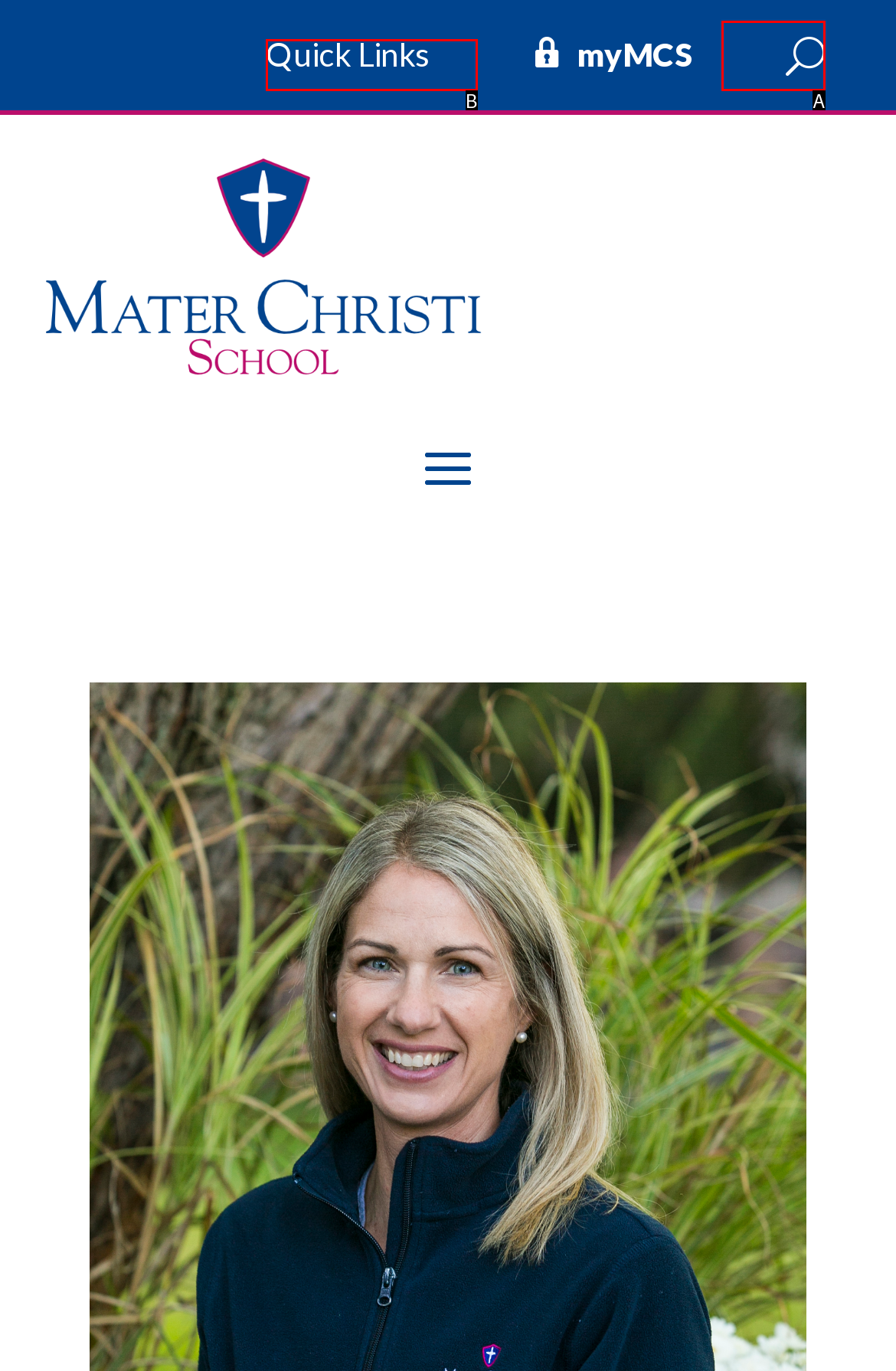Identify the letter that best matches this UI element description: parent_node: Quick Links
Answer with the letter from the given options.

A